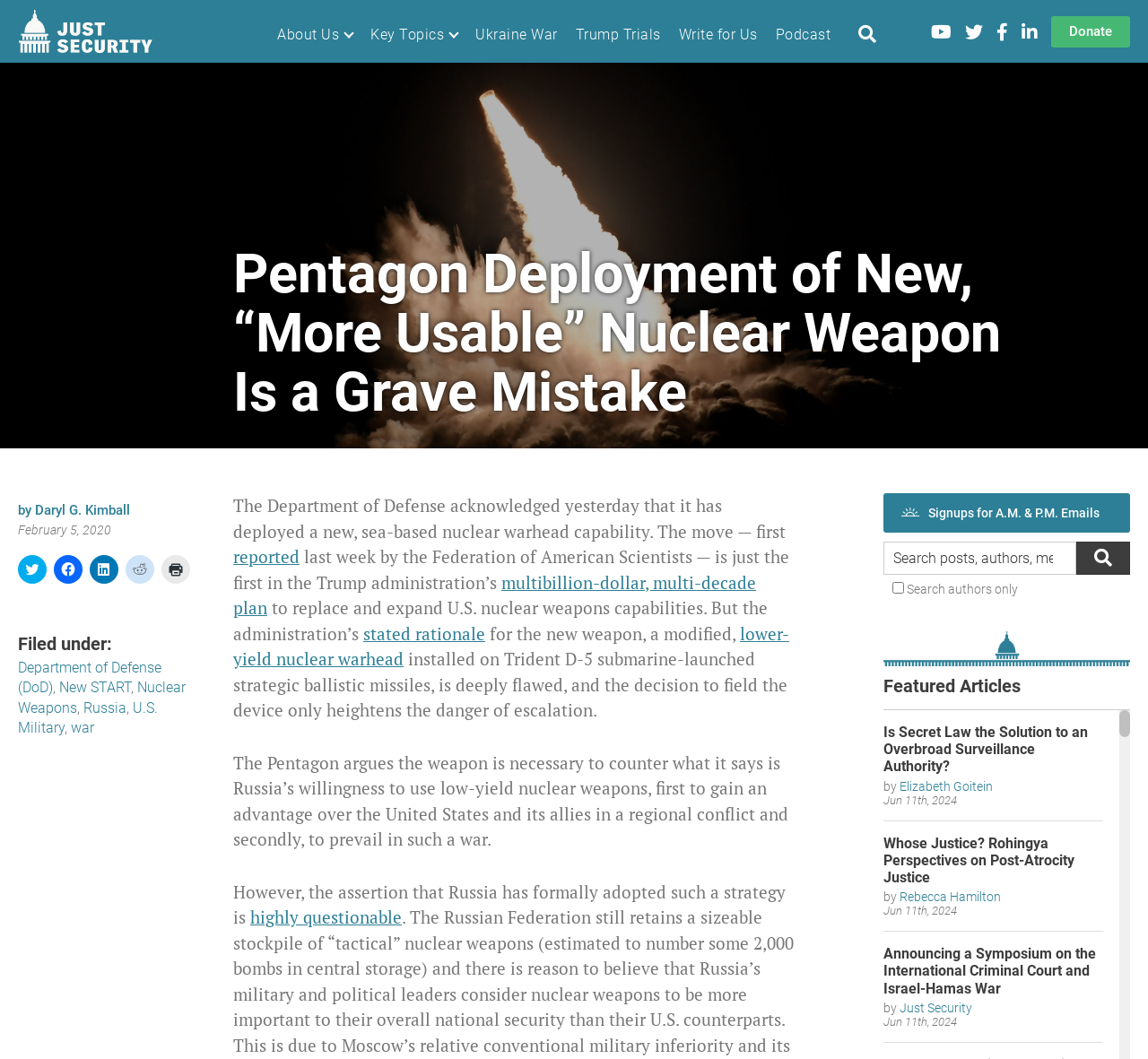Provide the bounding box coordinates for the area that should be clicked to complete the instruction: "Search for articles".

[0.77, 0.511, 0.984, 0.543]